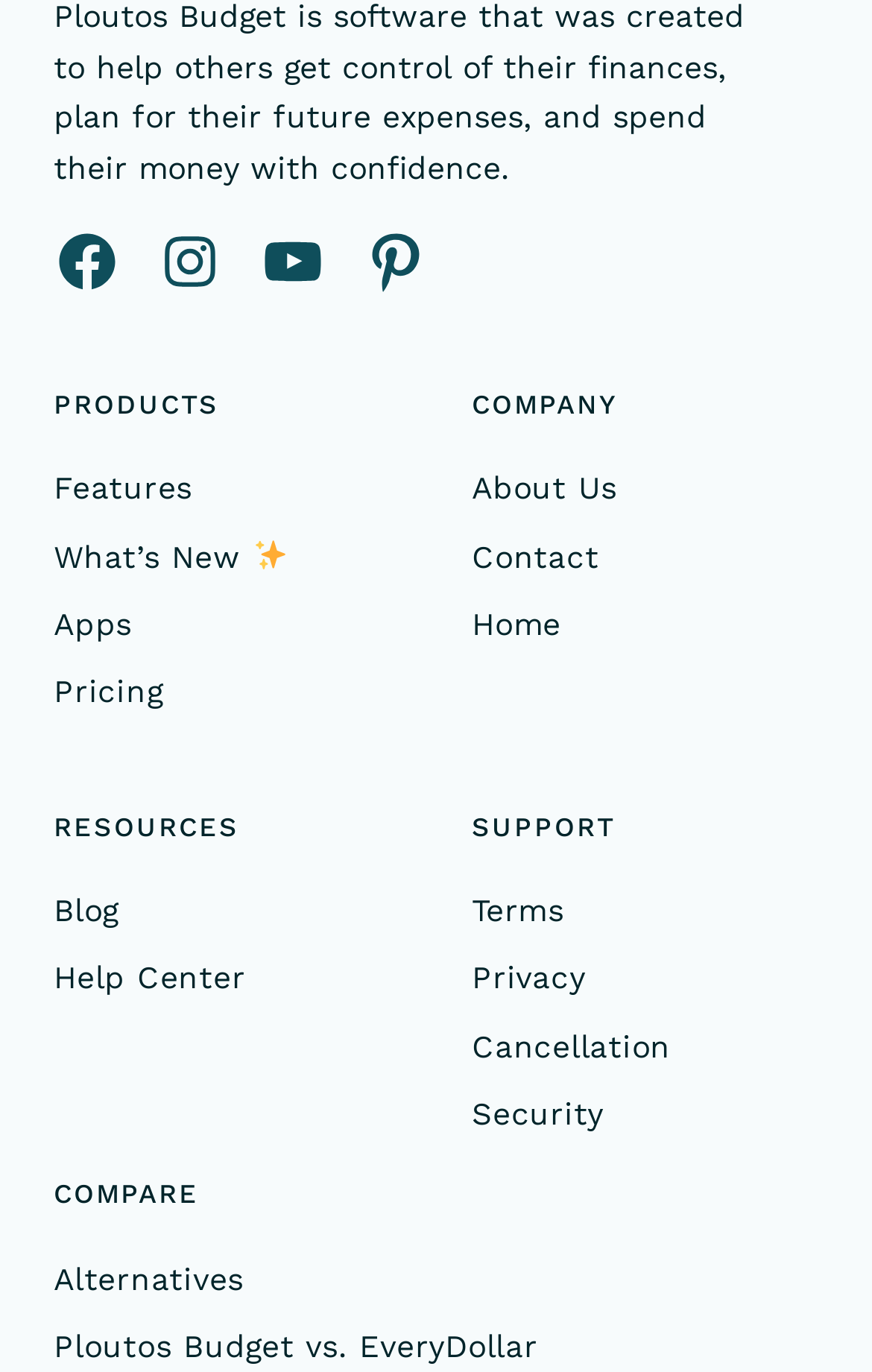Identify the bounding box coordinates of the specific part of the webpage to click to complete this instruction: "compare Ploutos Budget with EveryDollar".

[0.062, 0.963, 0.617, 1.0]